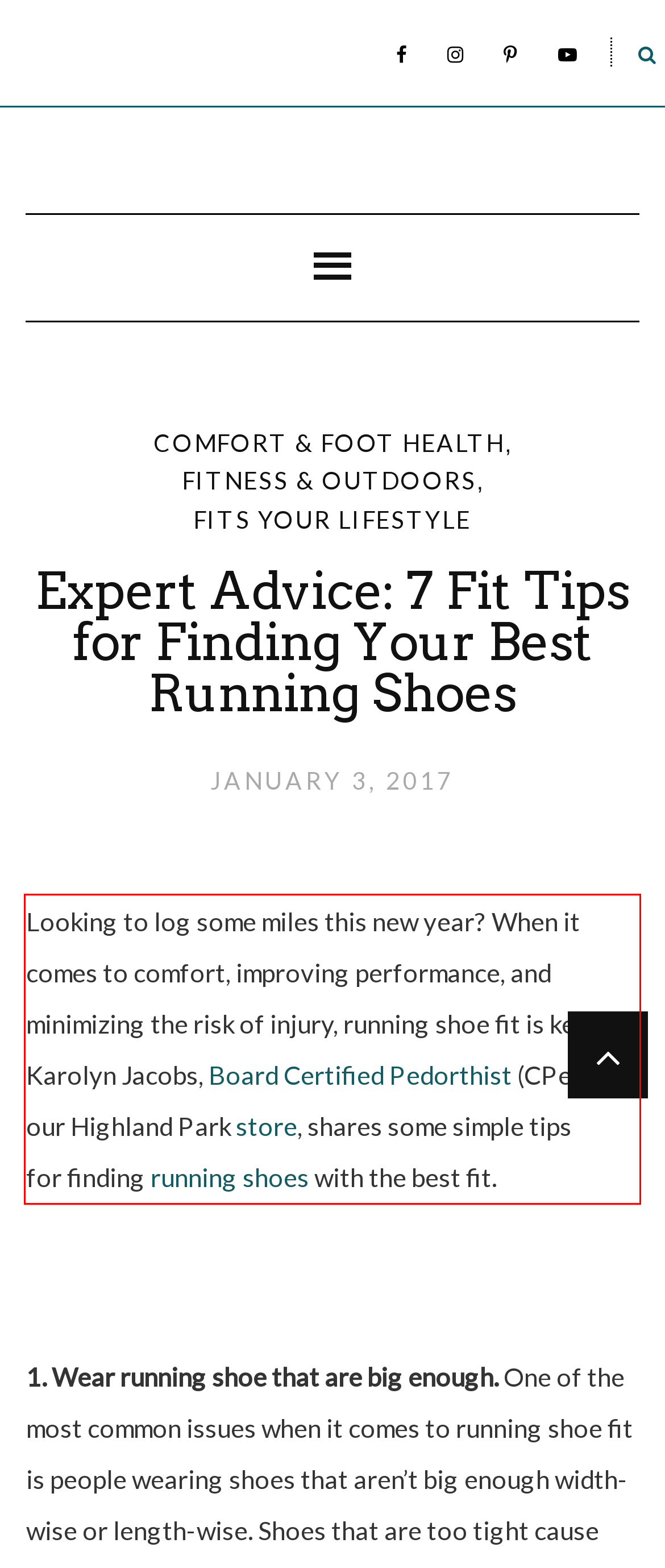Given a screenshot of a webpage, identify the red bounding box and perform OCR to recognize the text within that box.

Looking to log some miles this new year? When it comes to comfort, improving performance, and minimizing the risk of injury, running shoe fit is key. Karolyn Jacobs, Board Certified Pedorthist (CPed) at our Highland Park store, shares some simple tips for finding running shoes with the best fit.